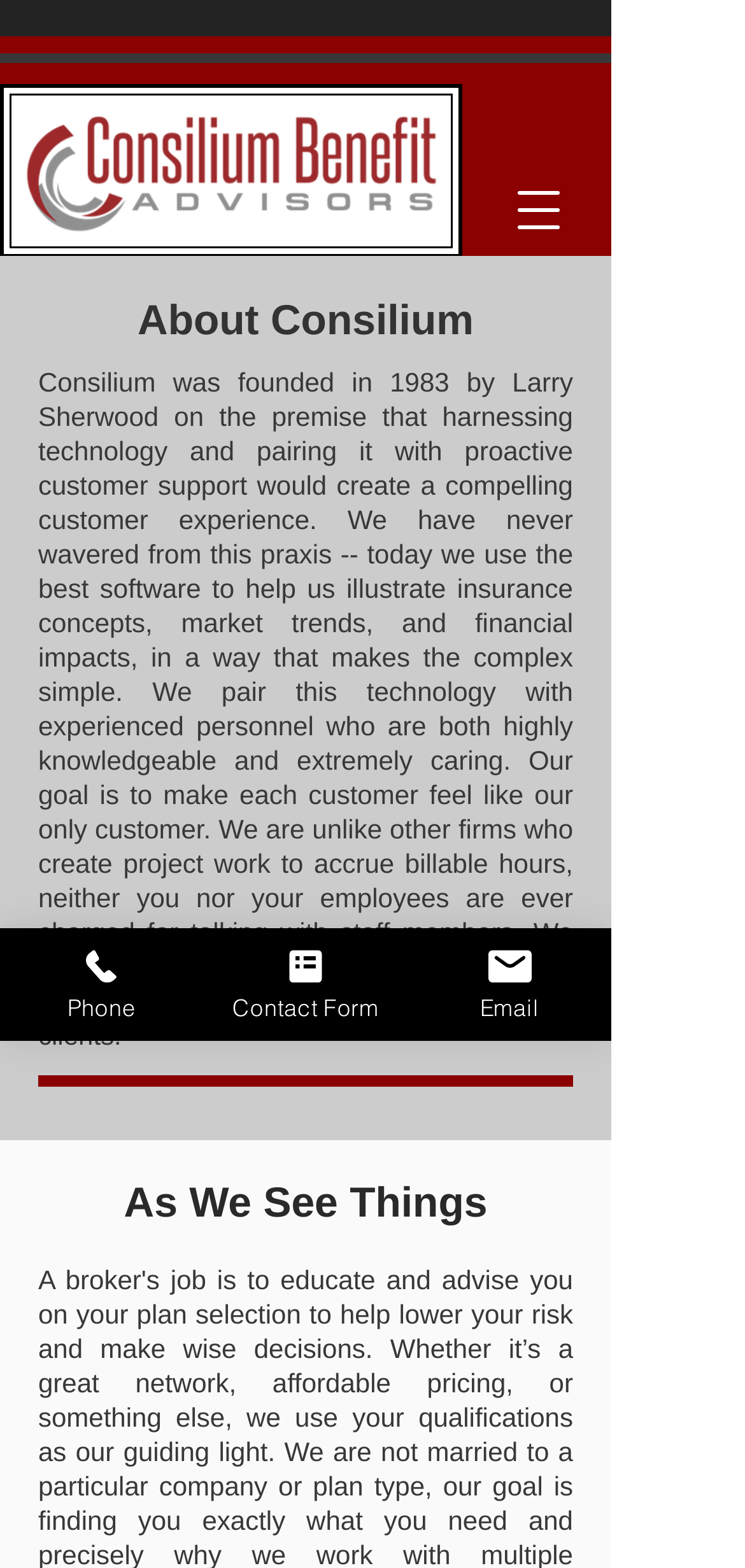Use a single word or phrase to answer the question: 
What is unique about Consilium's billing practice?

No charge for talking to staff